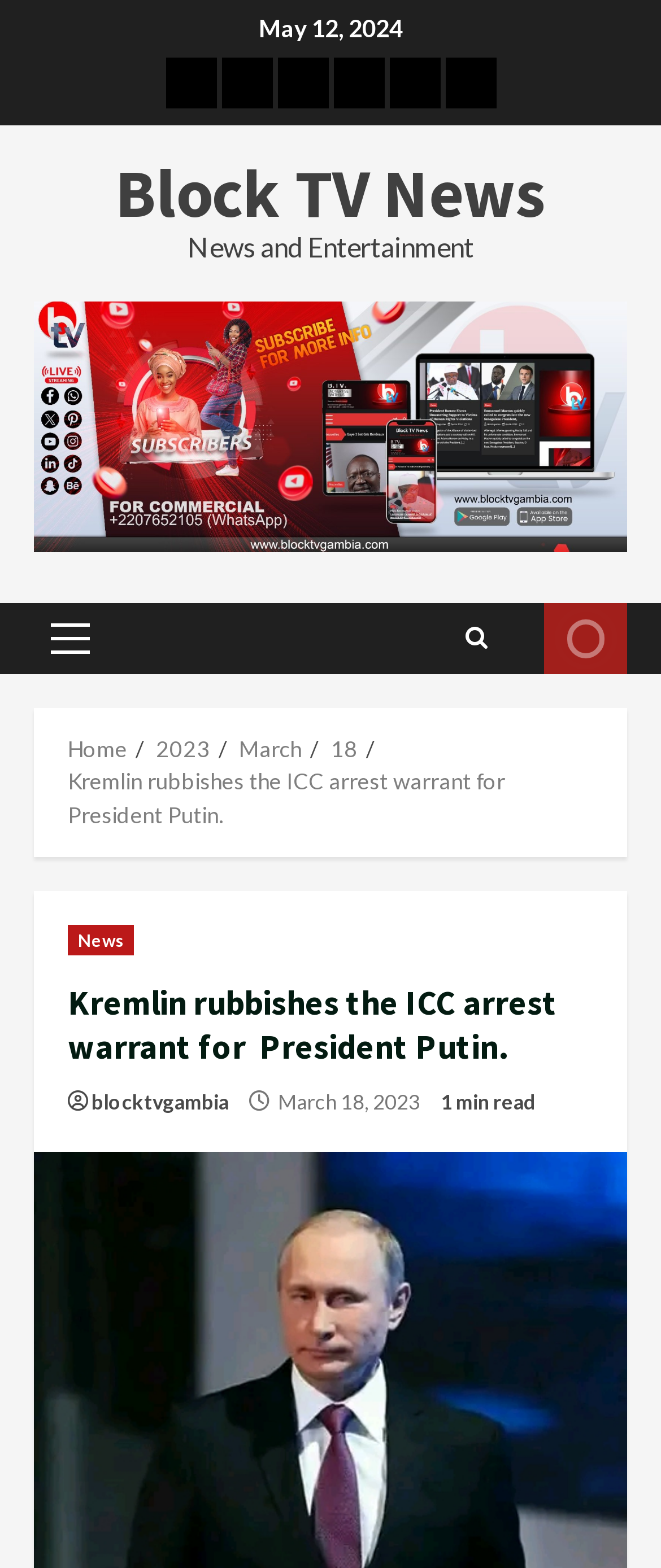What is the date of the news article? From the image, respond with a single word or brief phrase.

March 18, 2023